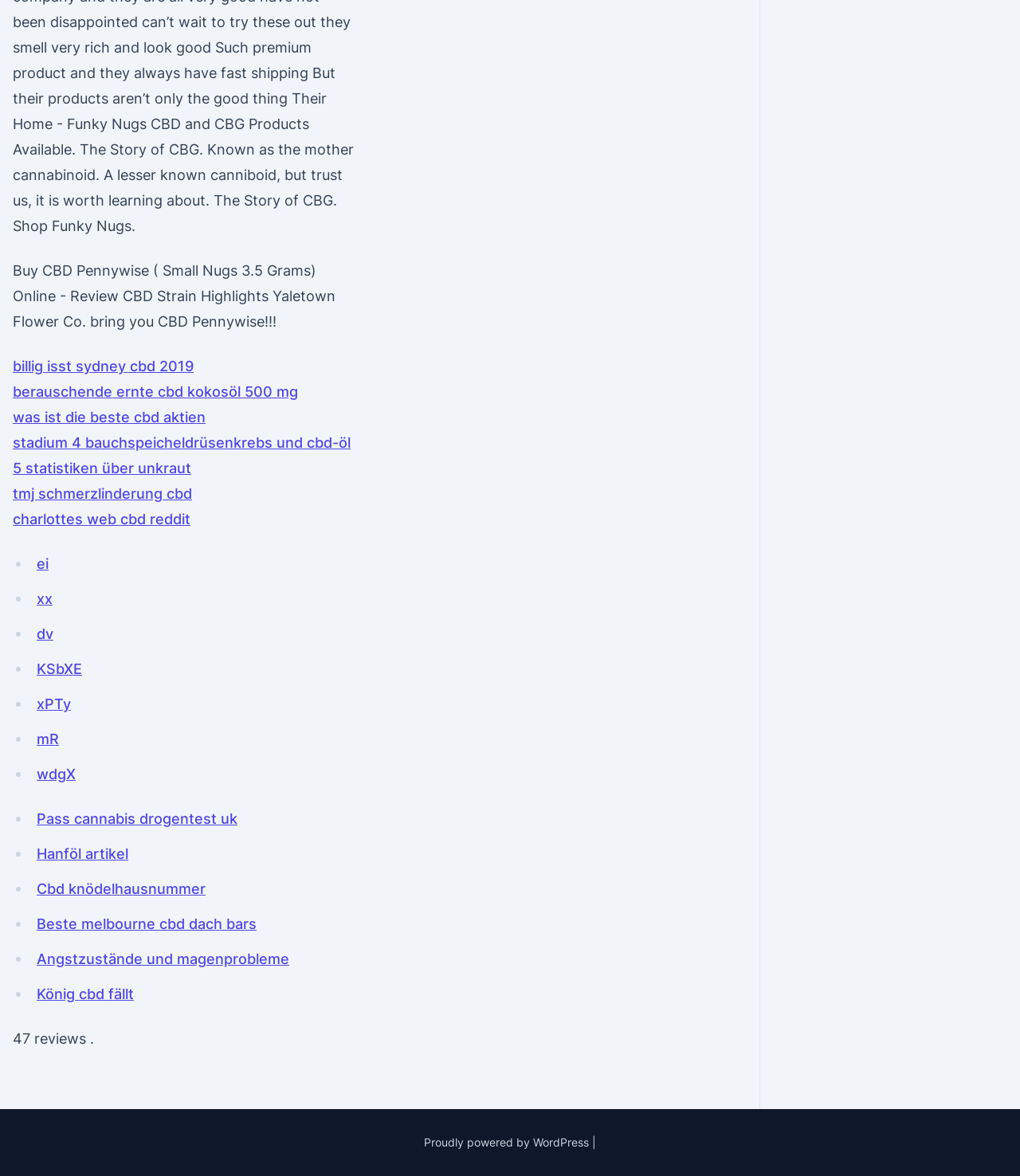Using the provided element description: "König cbd fällt", identify the bounding box coordinates. The coordinates should be four floats between 0 and 1 in the order [left, top, right, bottom].

[0.036, 0.838, 0.131, 0.852]